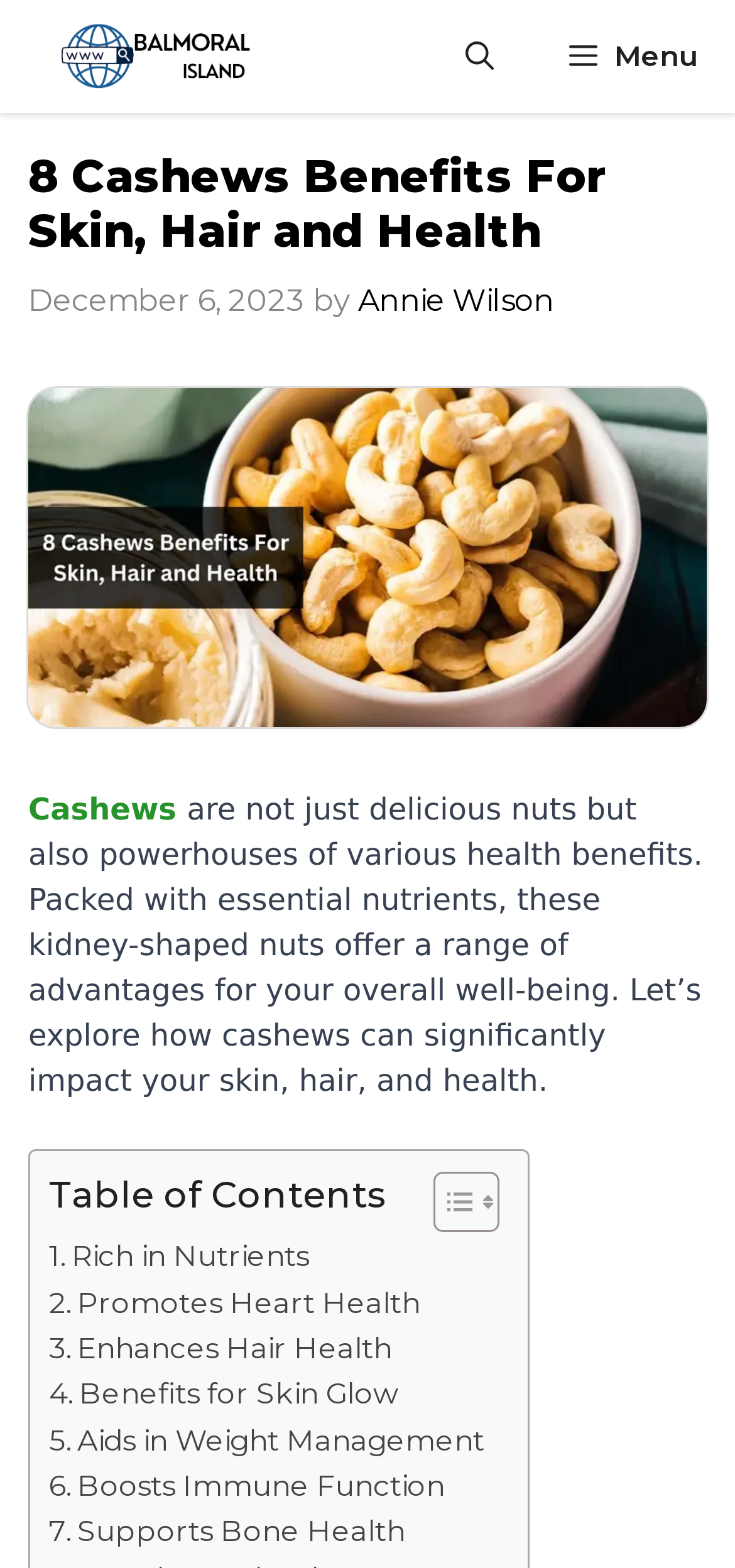Identify and generate the primary title of the webpage.

8 Cashews Benefits For Skin, Hair and Health